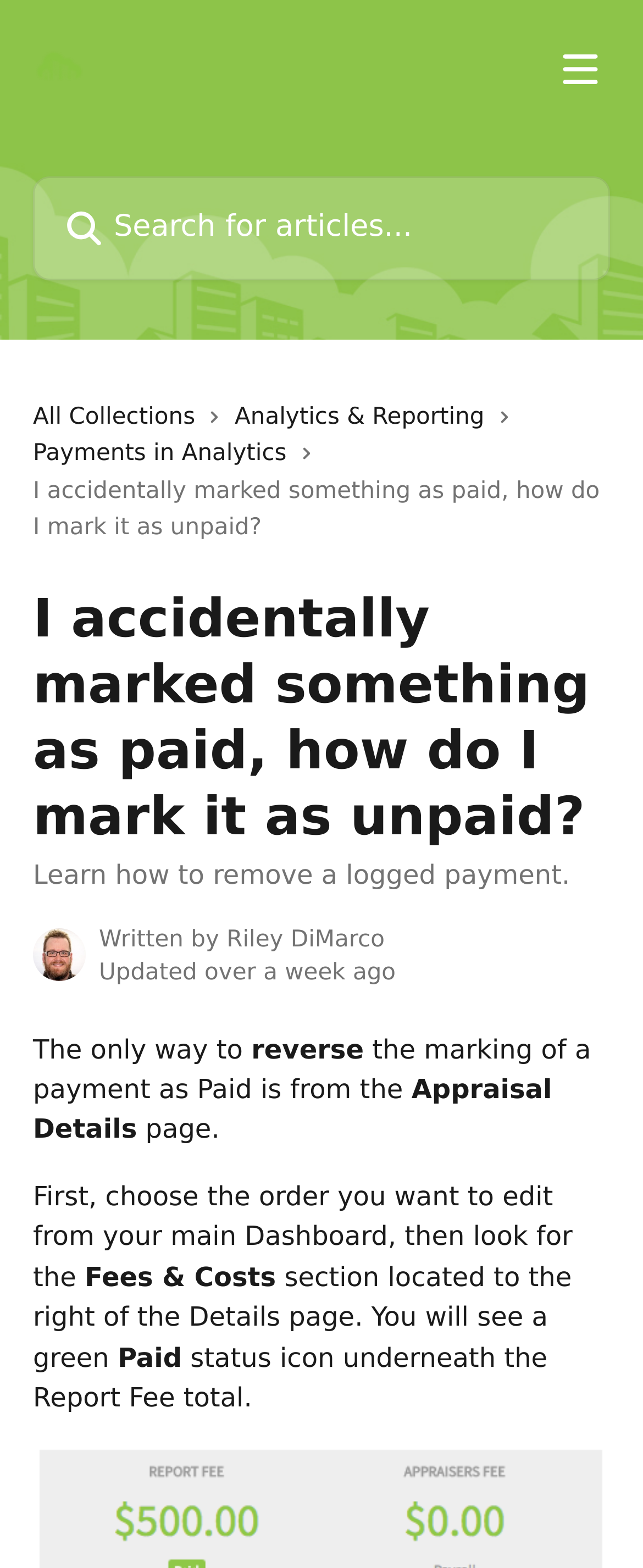Where can you find the 'Fees & Costs' section?
Please provide a detailed and thorough answer to the question.

According to the text, 'First, choose the order you want to edit from your main Dashboard, then look for the Fees & Costs section located to the right of the Details page.', the 'Fees & Costs' section can be found on the Details page.